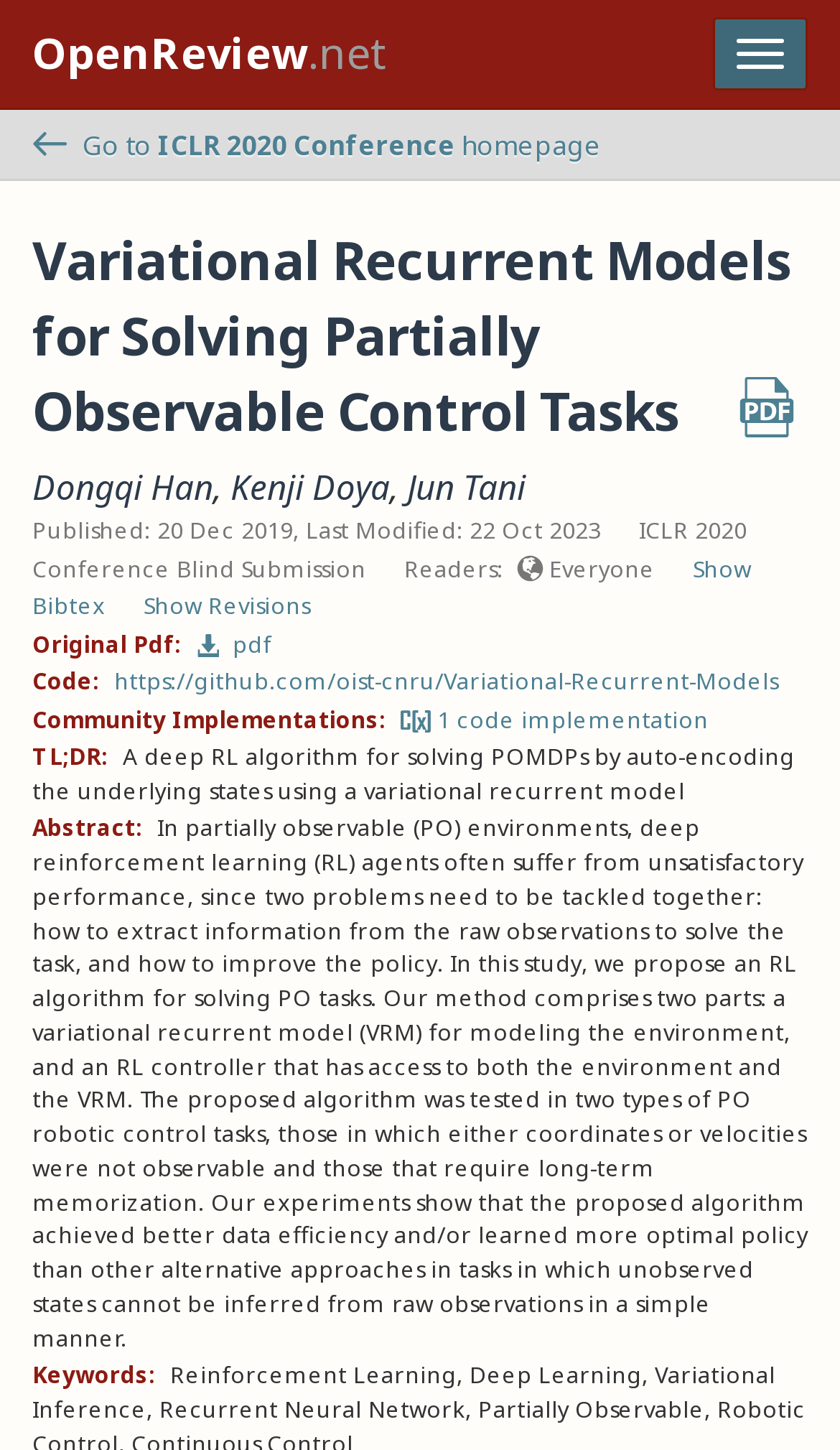Answer the following query with a single word or phrase:
What is the publication date of the paper?

20 Dec 2019